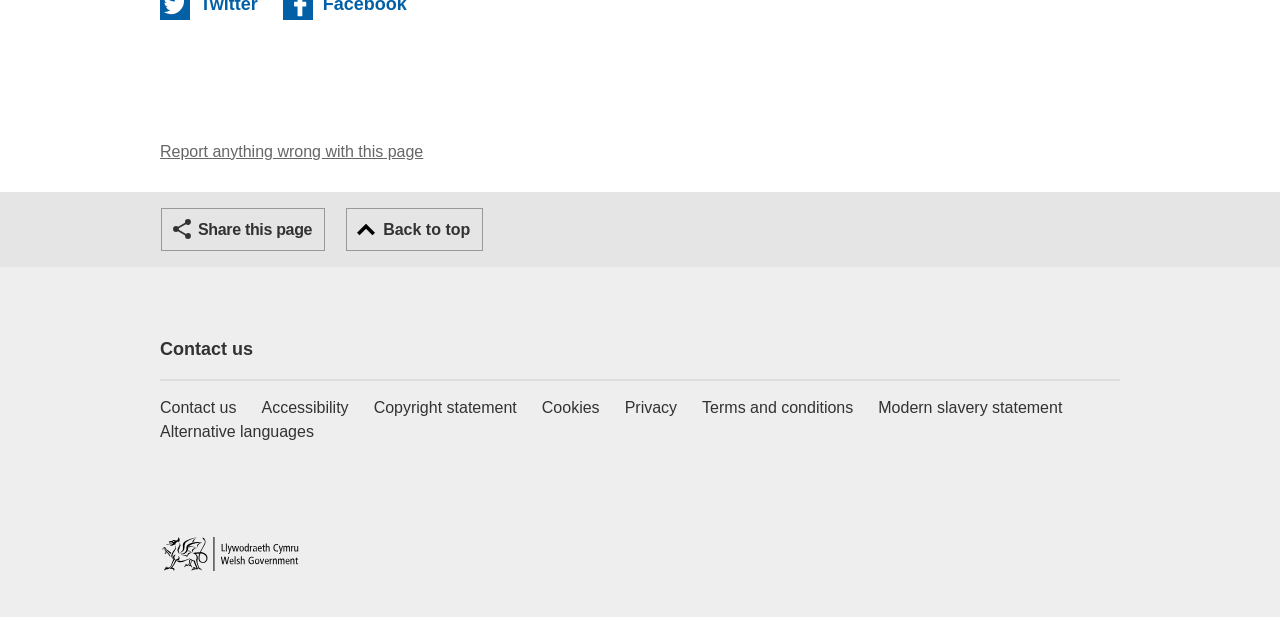Highlight the bounding box coordinates of the element that should be clicked to carry out the following instruction: "Go to home page". The coordinates must be given as four float numbers ranging from 0 to 1, i.e., [left, top, right, bottom].

[0.125, 0.871, 0.234, 0.926]